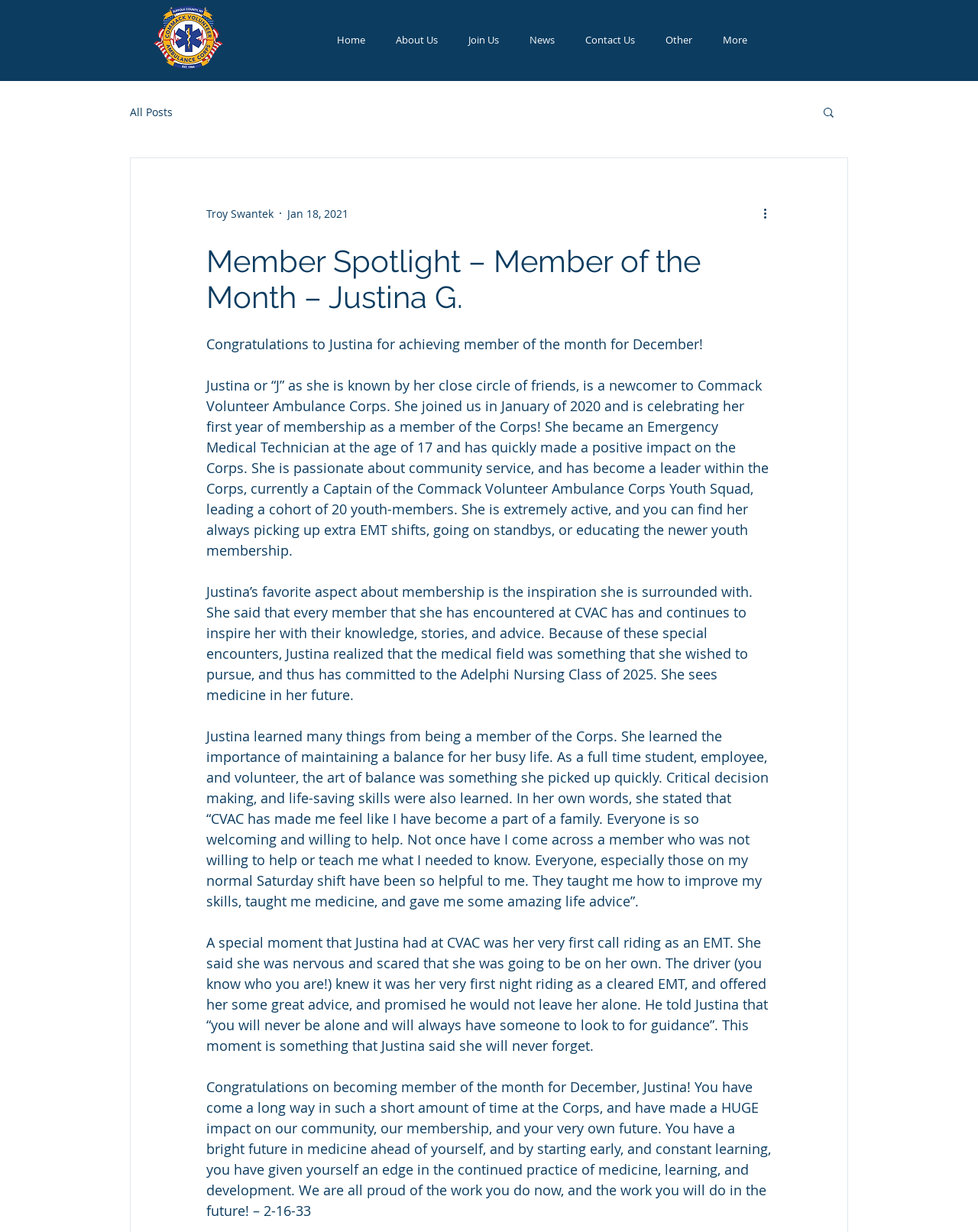Look at the image and write a detailed answer to the question: 
How many youth members does Justina lead in the Youth Squad?

The webpage mentions that Justina is currently a Captain of the Commack Volunteer Ambulance Corps Youth Squad, leading a cohort of 20 youth-members, indicating that she is responsible for leading 20 youth members.